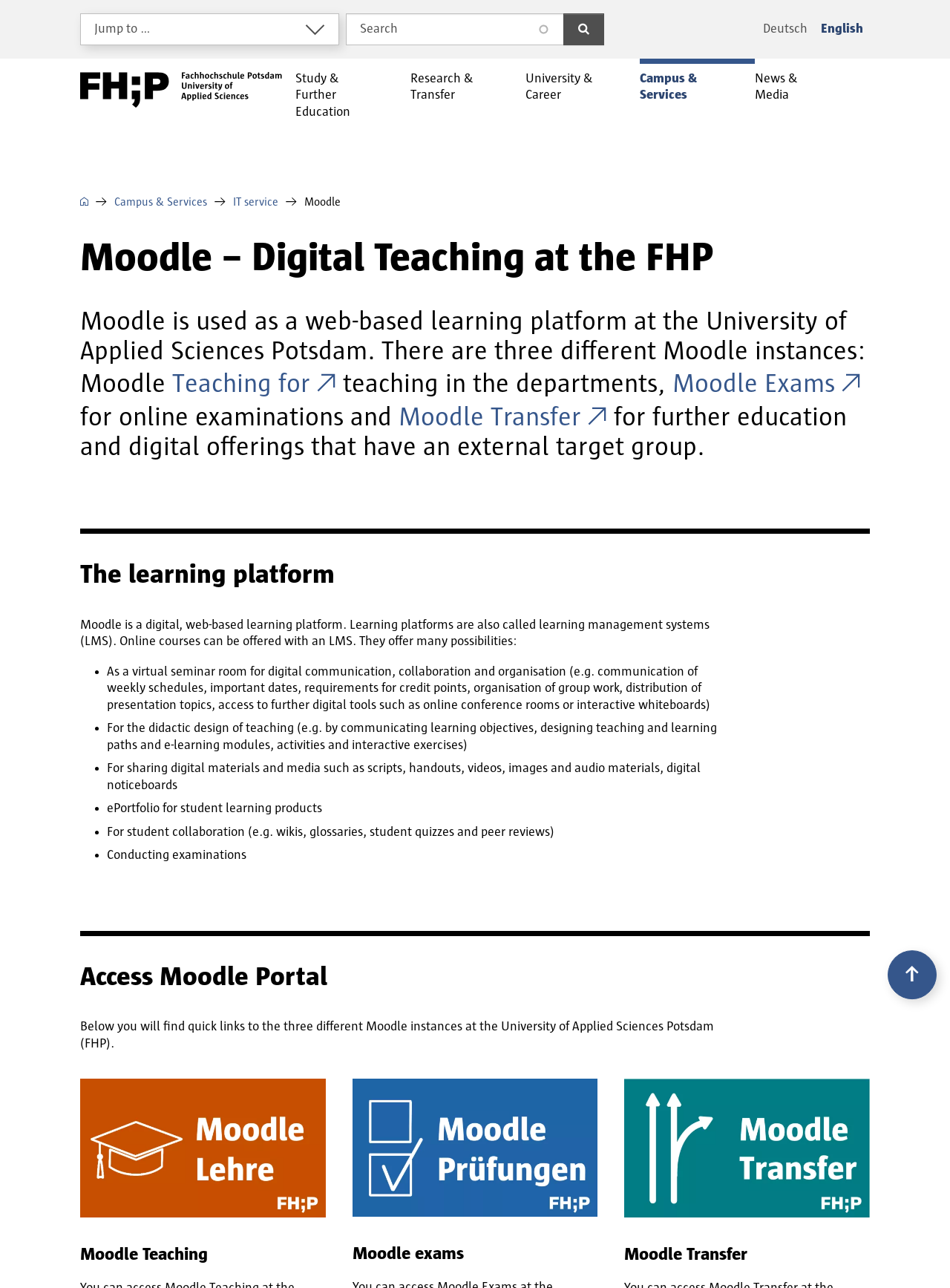What can be shared on Moodle?
Relying on the image, give a concise answer in one word or a brief phrase.

Digital materials and media